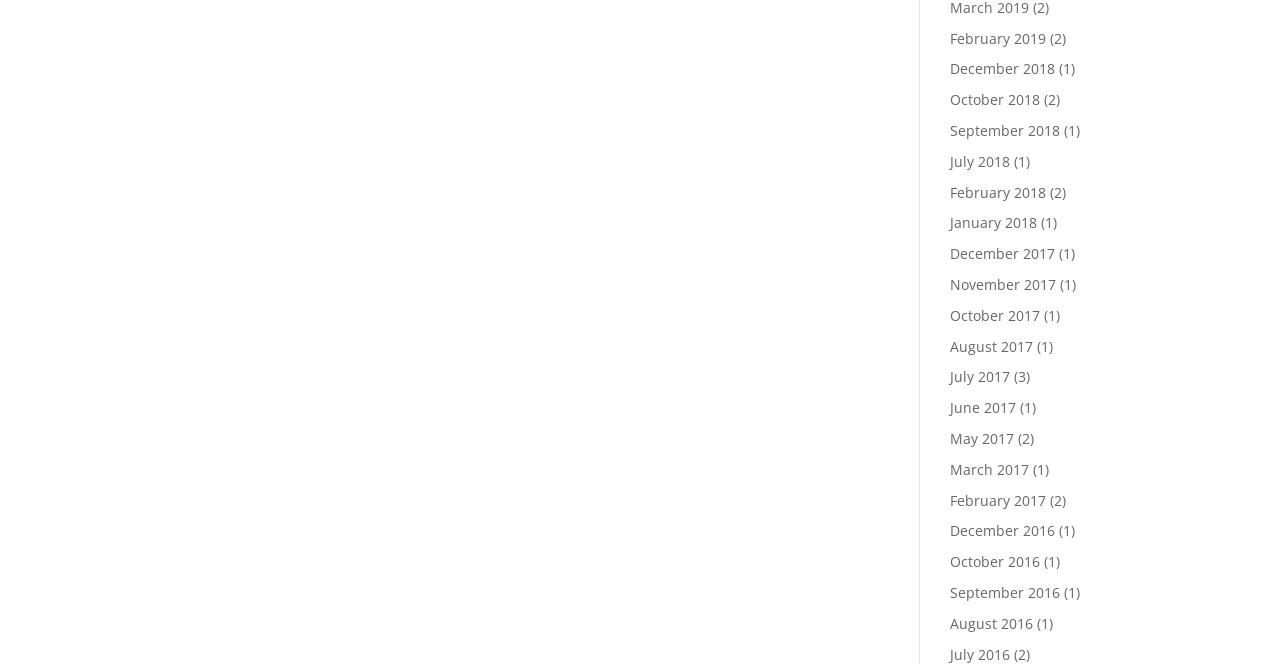Please analyze the image and give a detailed answer to the question:
What is the latest month listed?

By examining the list of links, I found that the latest month listed is February 2019, which is located at the top of the list.